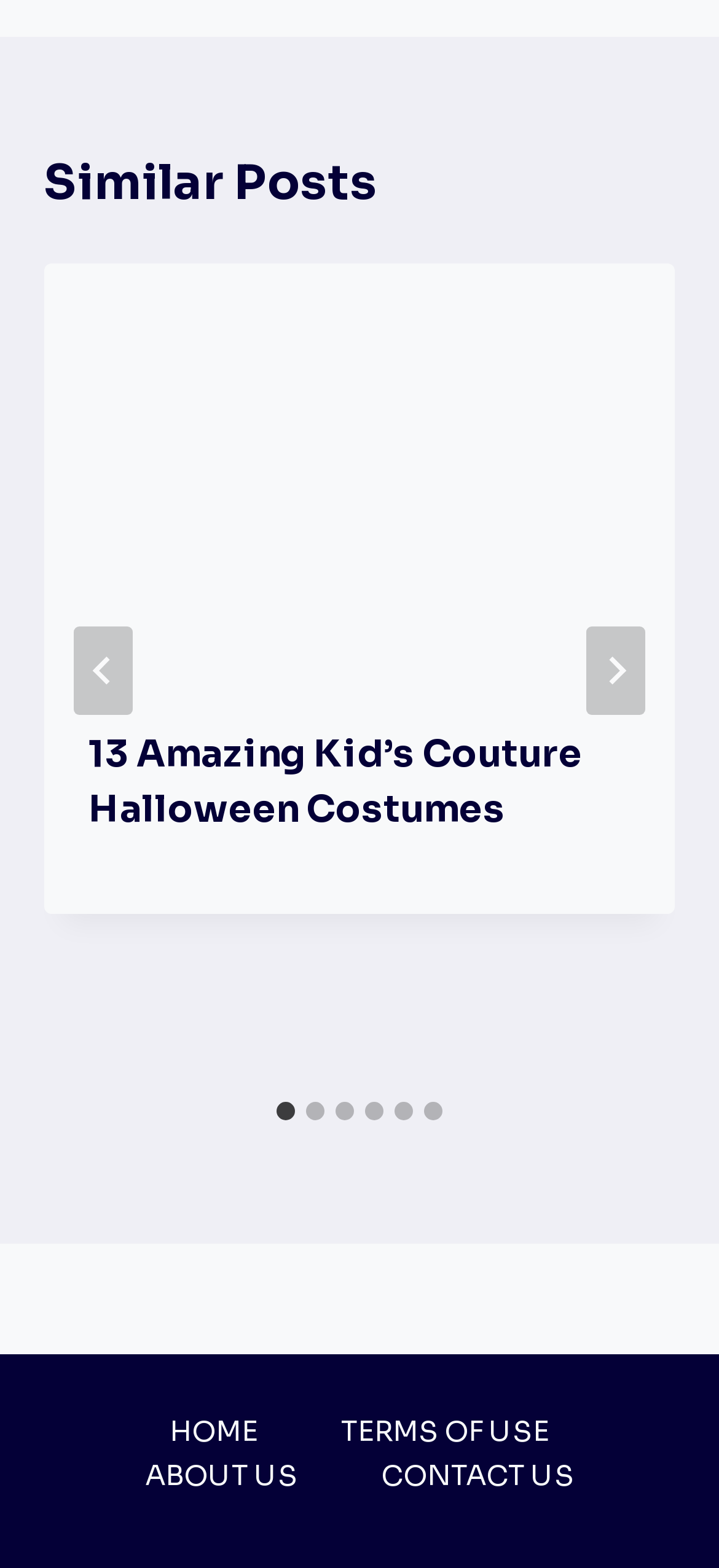Please identify the bounding box coordinates of the area that needs to be clicked to fulfill the following instruction: "View post details."

[0.062, 0.168, 0.938, 0.436]